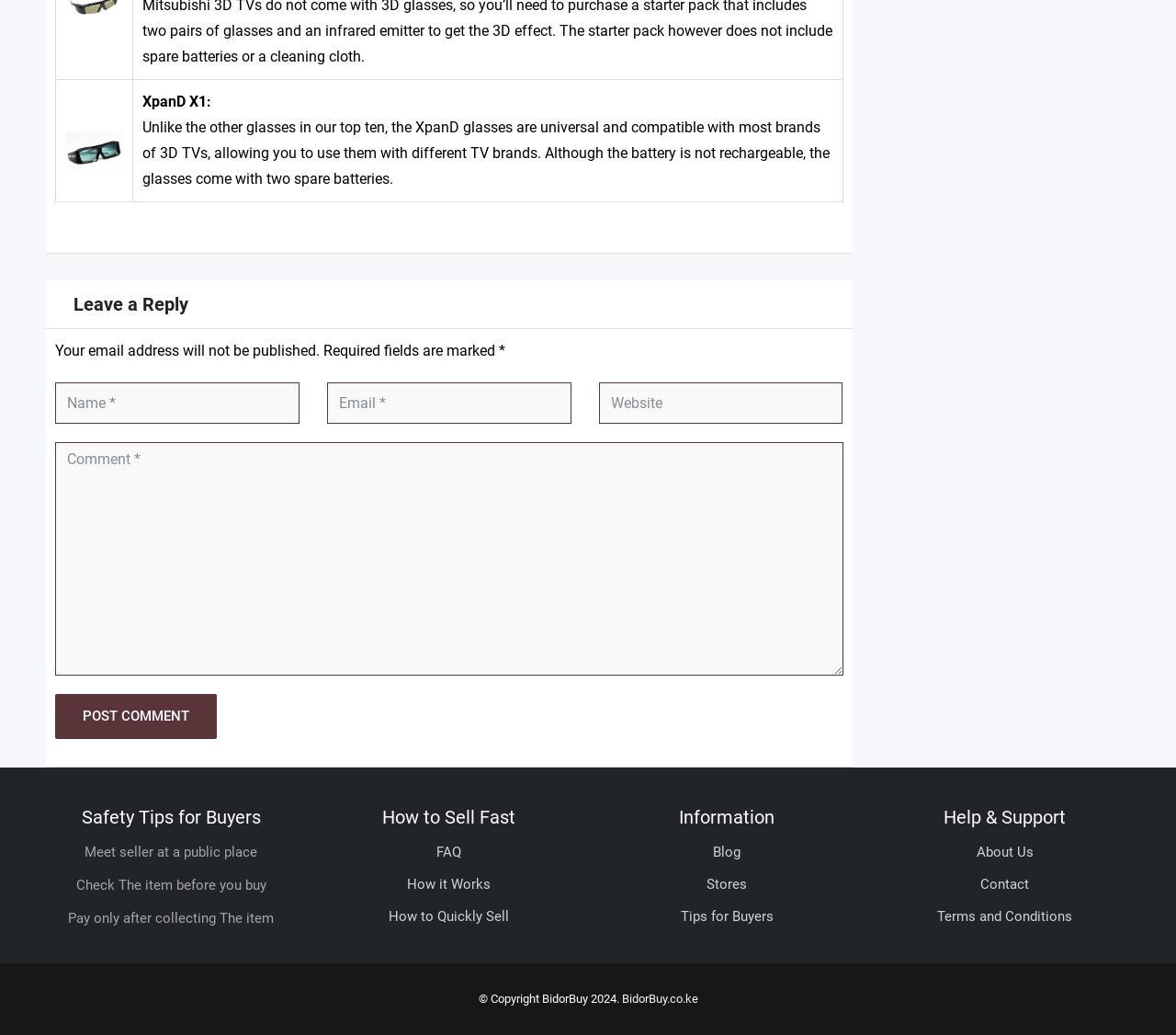Please determine the bounding box coordinates for the element that should be clicked to follow these instructions: "Click on Direction Map".

None